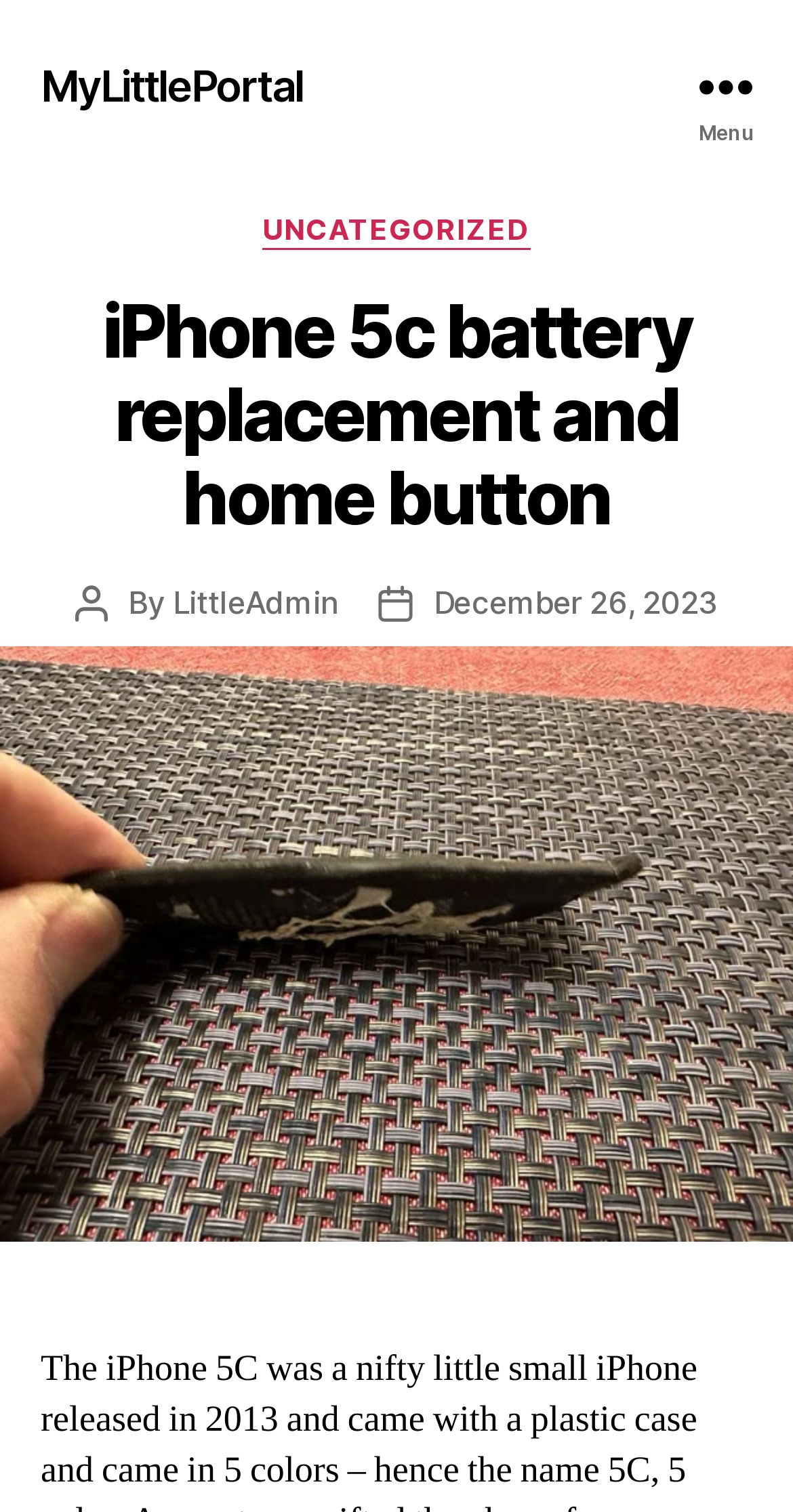Find the UI element described as: "December 26, 2023" and predict its bounding box coordinates. Ensure the coordinates are four float numbers between 0 and 1, [left, top, right, bottom].

[0.547, 0.385, 0.905, 0.411]